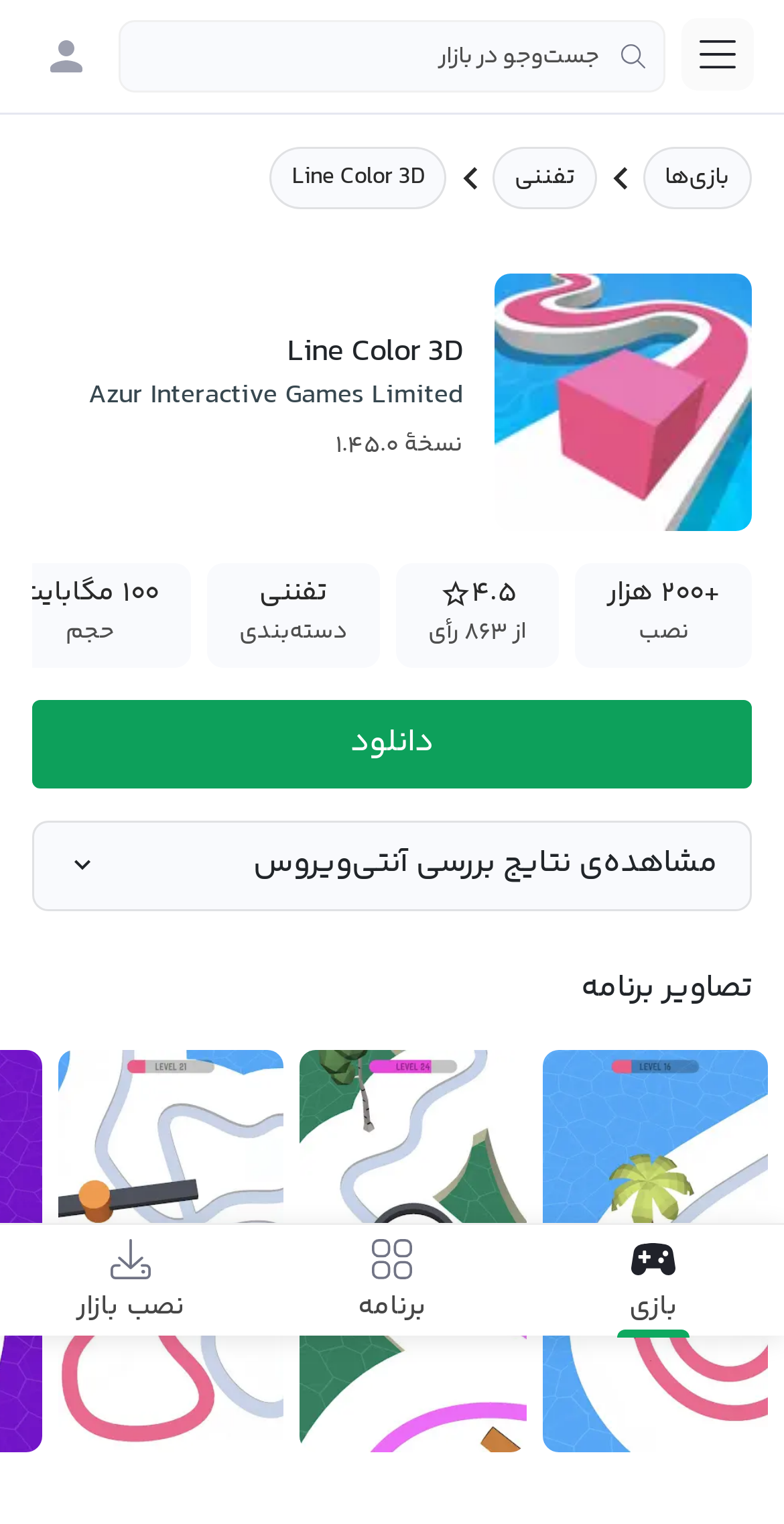Please provide the bounding box coordinates in the format (top-left x, top-left y, bottom-right x, bottom-right y). Remember, all values are floating point numbers between 0 and 1. What is the bounding box coordinate of the region described as: title="ورود به بازار"

[0.038, 0.013, 0.131, 0.061]